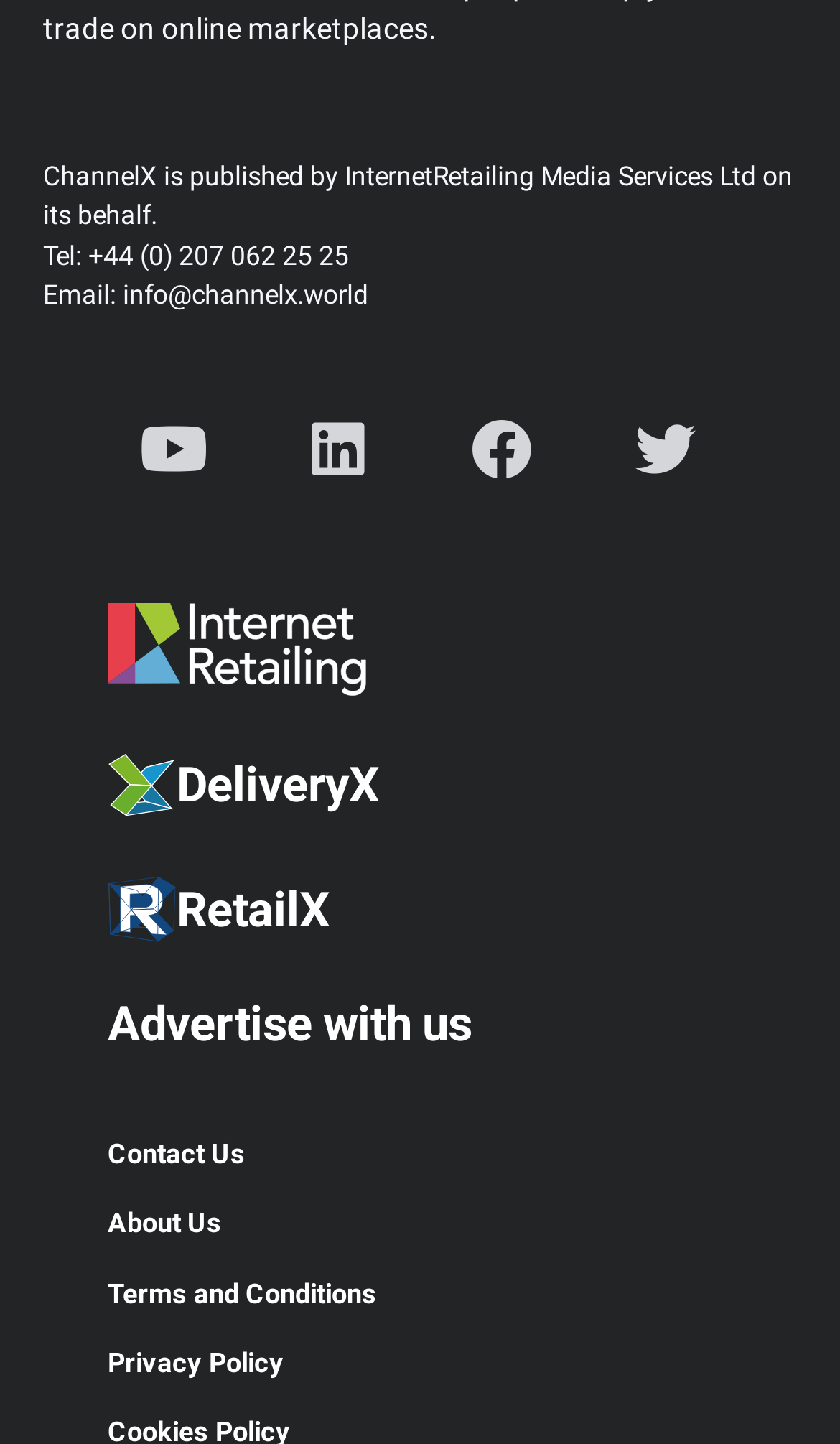How many social media links are there?
Kindly offer a detailed explanation using the data available in the image.

I counted the number of social media links by looking at the links with icons, which are Youtube, Linkedin, Facebook, and Twitter.